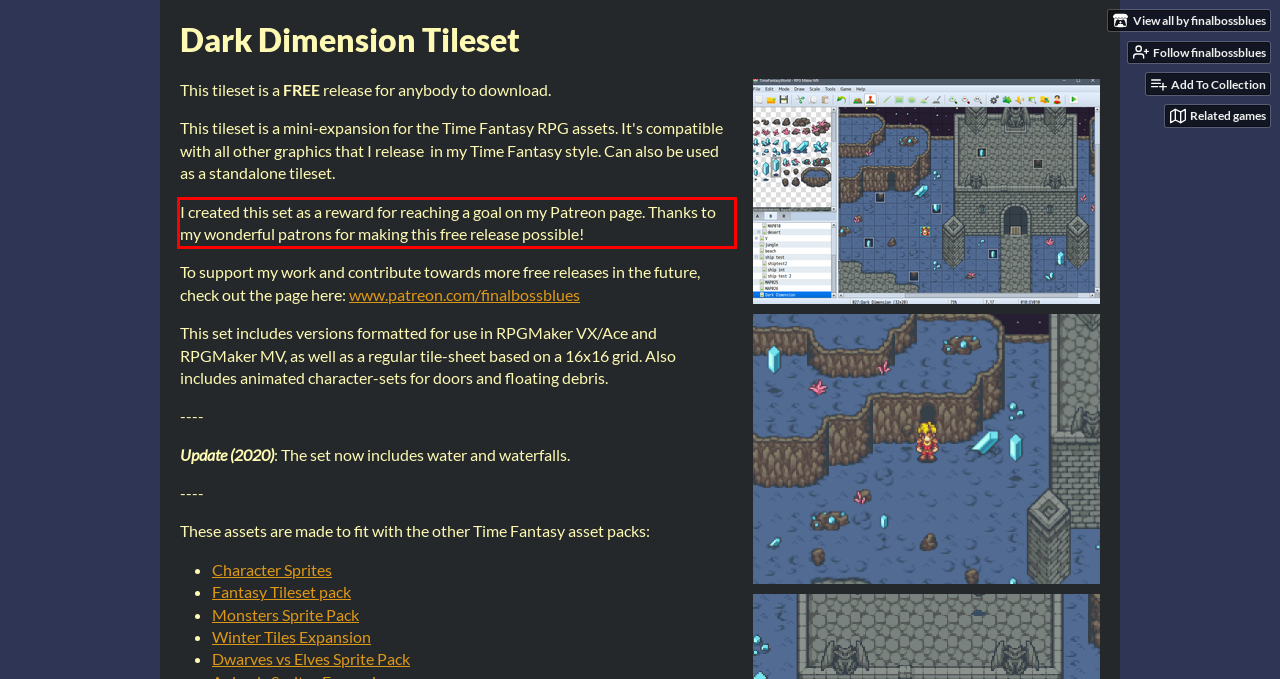View the screenshot of the webpage and identify the UI element surrounded by a red bounding box. Extract the text contained within this red bounding box.

I created this set as a reward for reaching a goal on my Patreon page. Thanks to my wonderful patrons for making this free release possible!